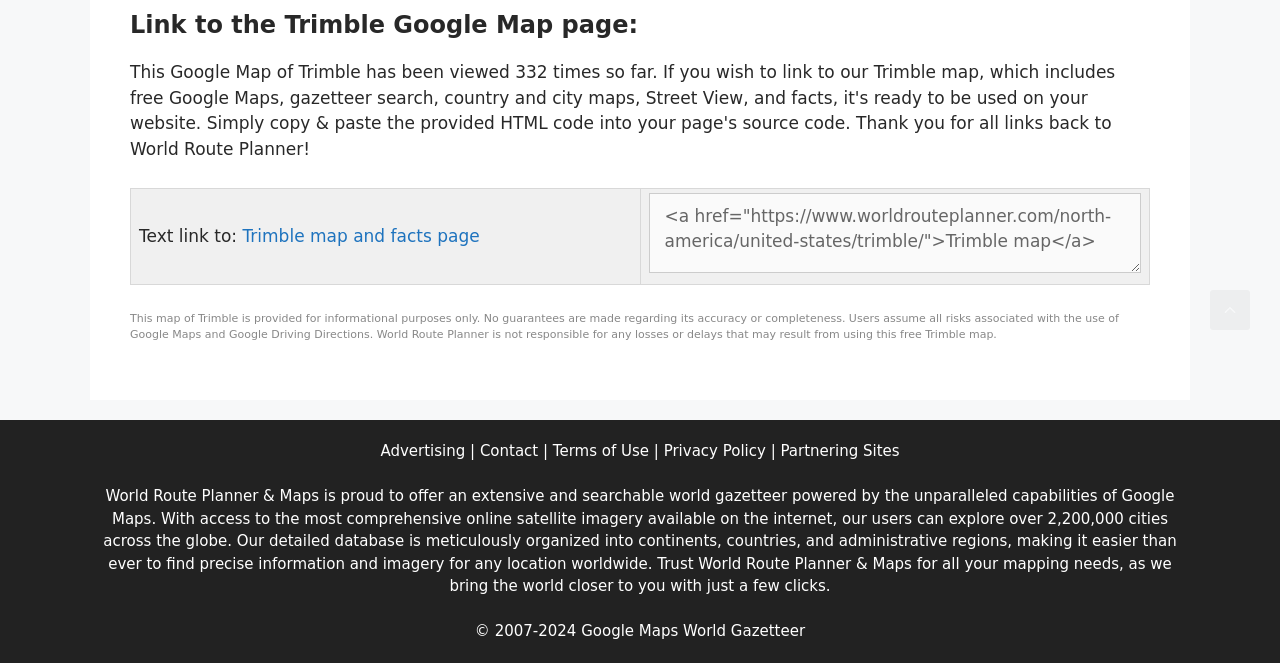What is the function of the 'Scroll back to top' link?
Refer to the image and provide a one-word or short phrase answer.

To scroll back to top